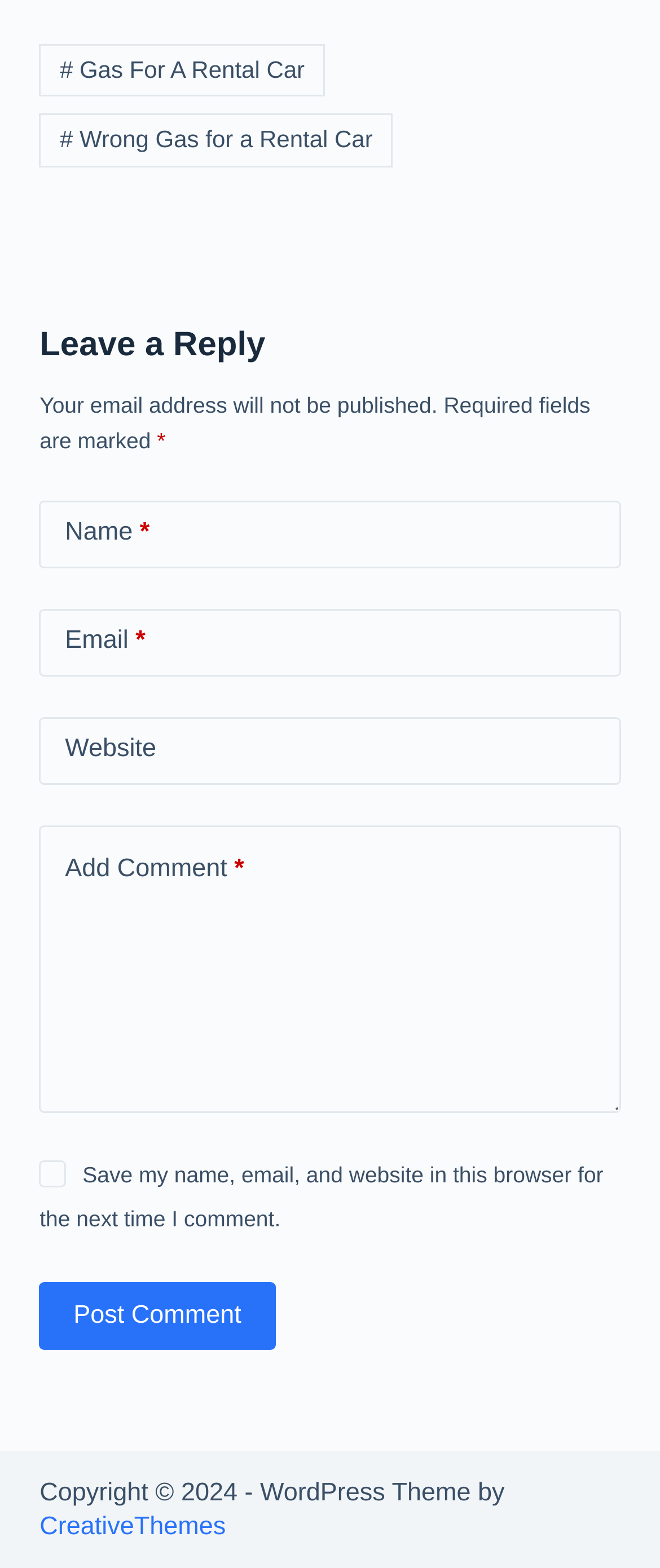Identify the bounding box for the element characterized by the following description: "Post Comment".

[0.06, 0.818, 0.417, 0.861]